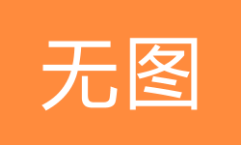Please provide a one-word or phrase answer to the question: 
What does the text '无图' translate to?

no image